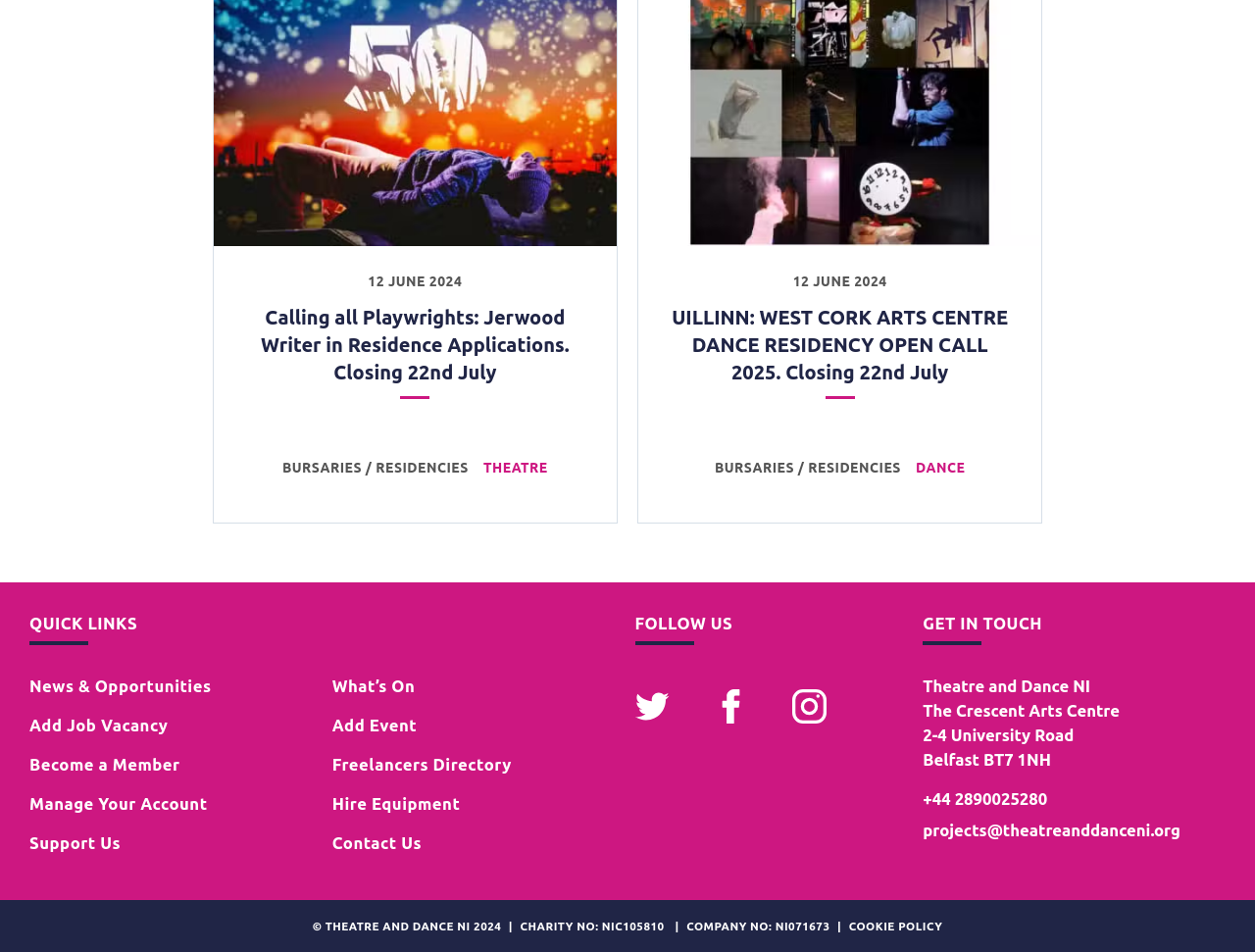Refer to the screenshot and answer the following question in detail:
What type of residency is UILLINN offering?

This answer can be obtained by looking at the heading 'UILLINN: WEST CORK ARTS CENTRE DANCE RESIDENCY OPEN CALL 2025. Closing 22nd July' which indicates that UILLINN is offering a dance residency.